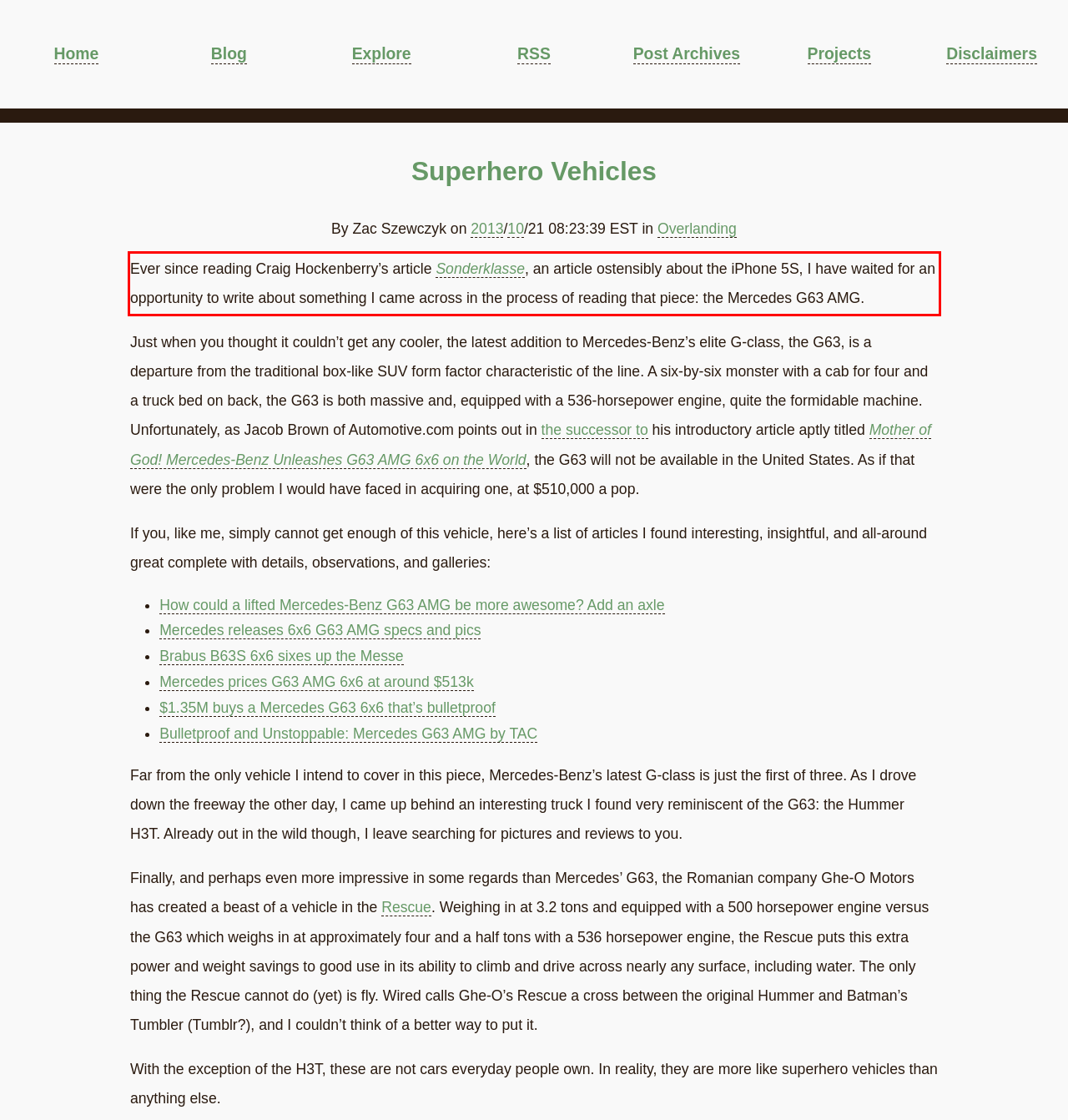Please look at the screenshot provided and find the red bounding box. Extract the text content contained within this bounding box.

Ever since reading Craig Hockenberry’s article Sonderklasse, an article ostensibly about the iPhone 5S, I have waited for an opportunity to write about something I came across in the process of reading that piece: the Mercedes G63 AMG.